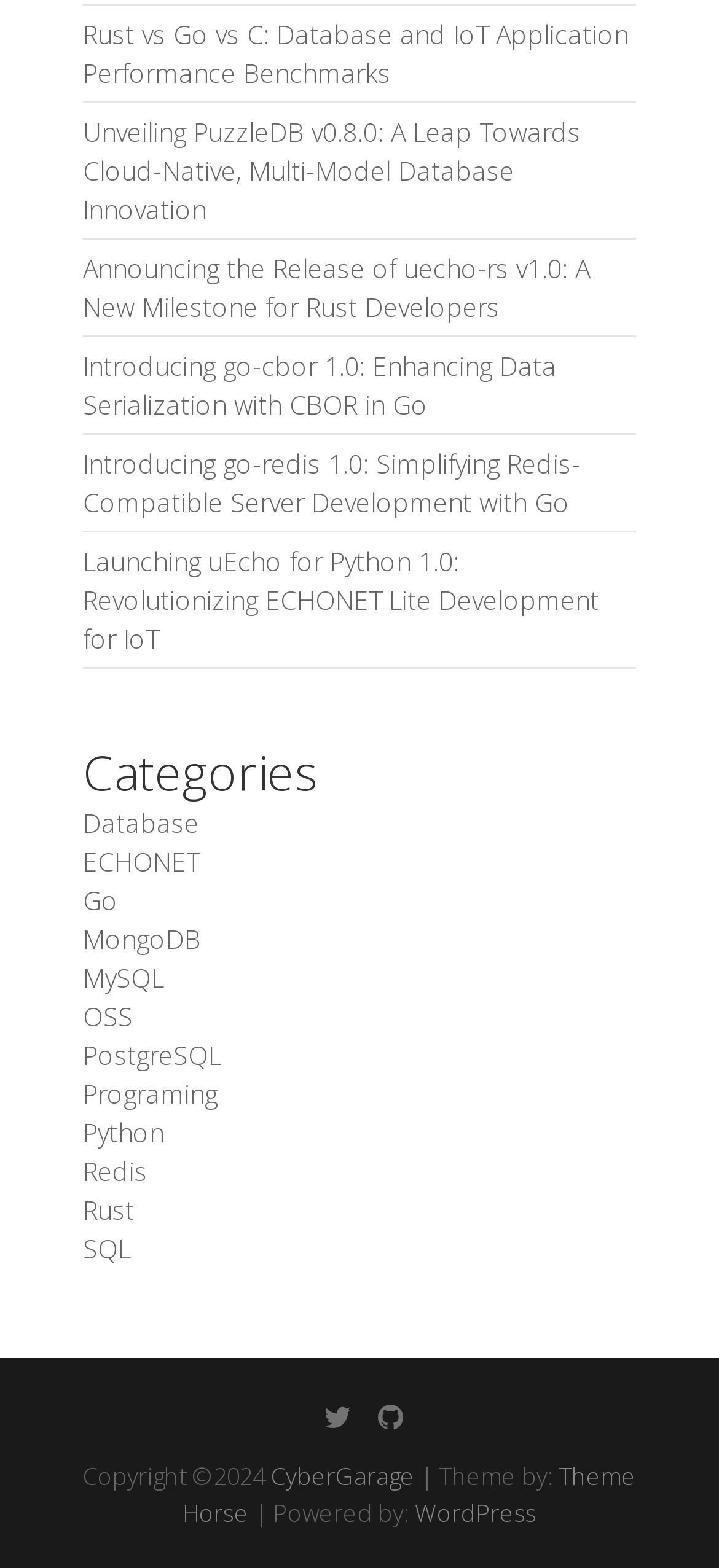Can you find the bounding box coordinates for the element that needs to be clicked to execute this instruction: "Learn about PostgreSQL"? The coordinates should be given as four float numbers between 0 and 1, i.e., [left, top, right, bottom].

[0.115, 0.662, 0.308, 0.684]